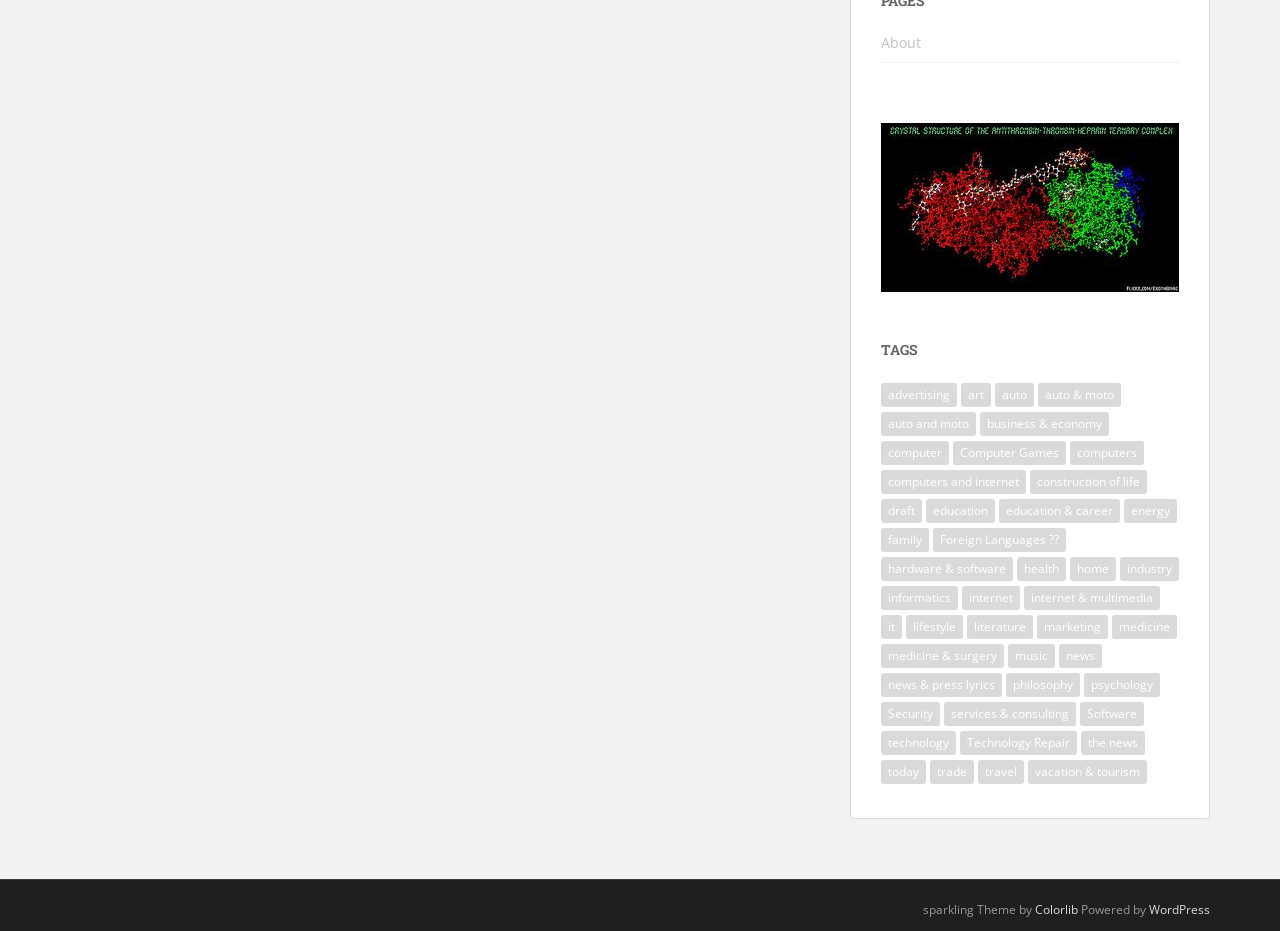Find and indicate the bounding box coordinates of the region you should select to follow the given instruction: "Explore the 'computer' section".

[0.688, 0.474, 0.741, 0.5]